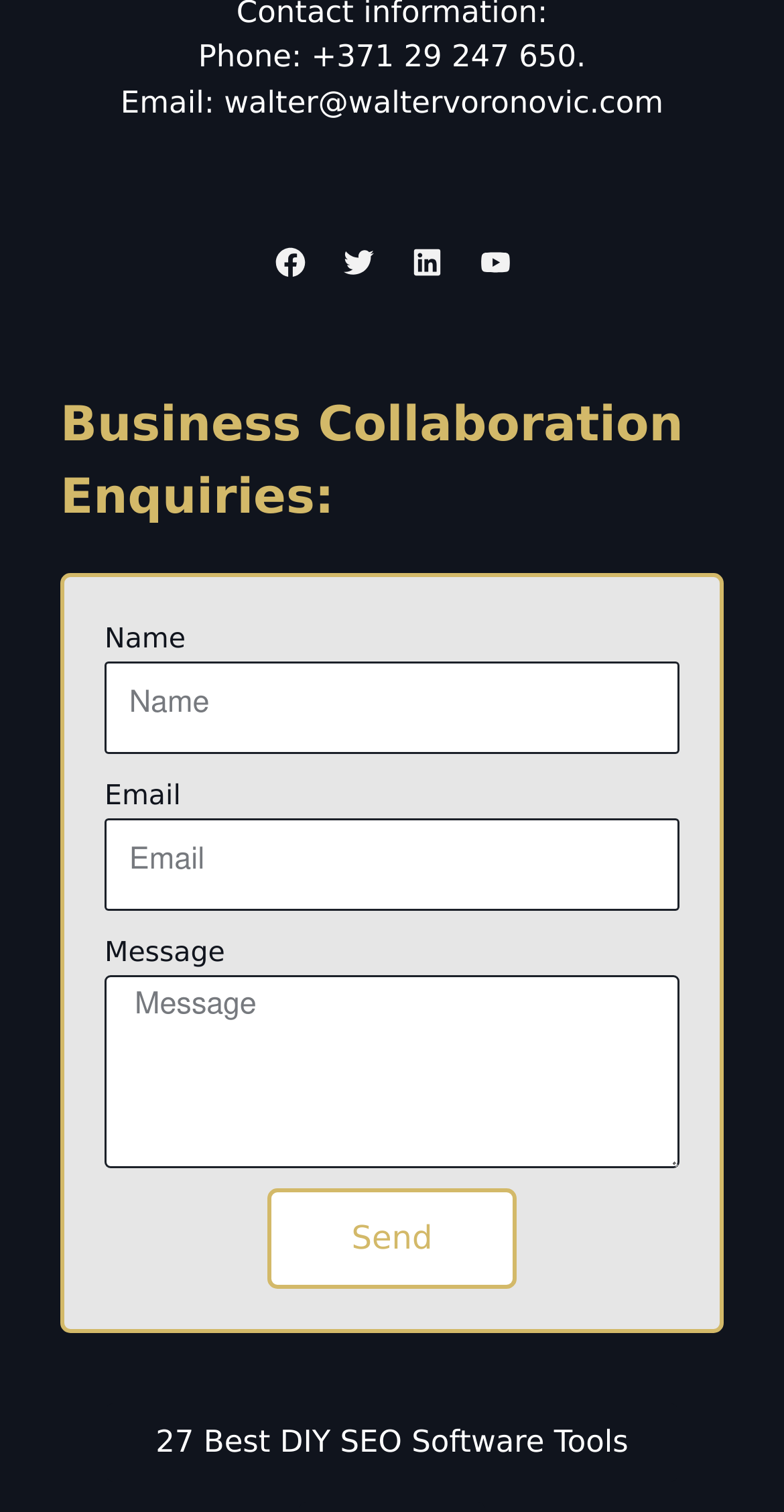Find the bounding box coordinates corresponding to the UI element with the description: "Twitter". The coordinates should be formatted as [left, top, right, bottom], with values as floats between 0 and 1.

[0.426, 0.158, 0.487, 0.189]